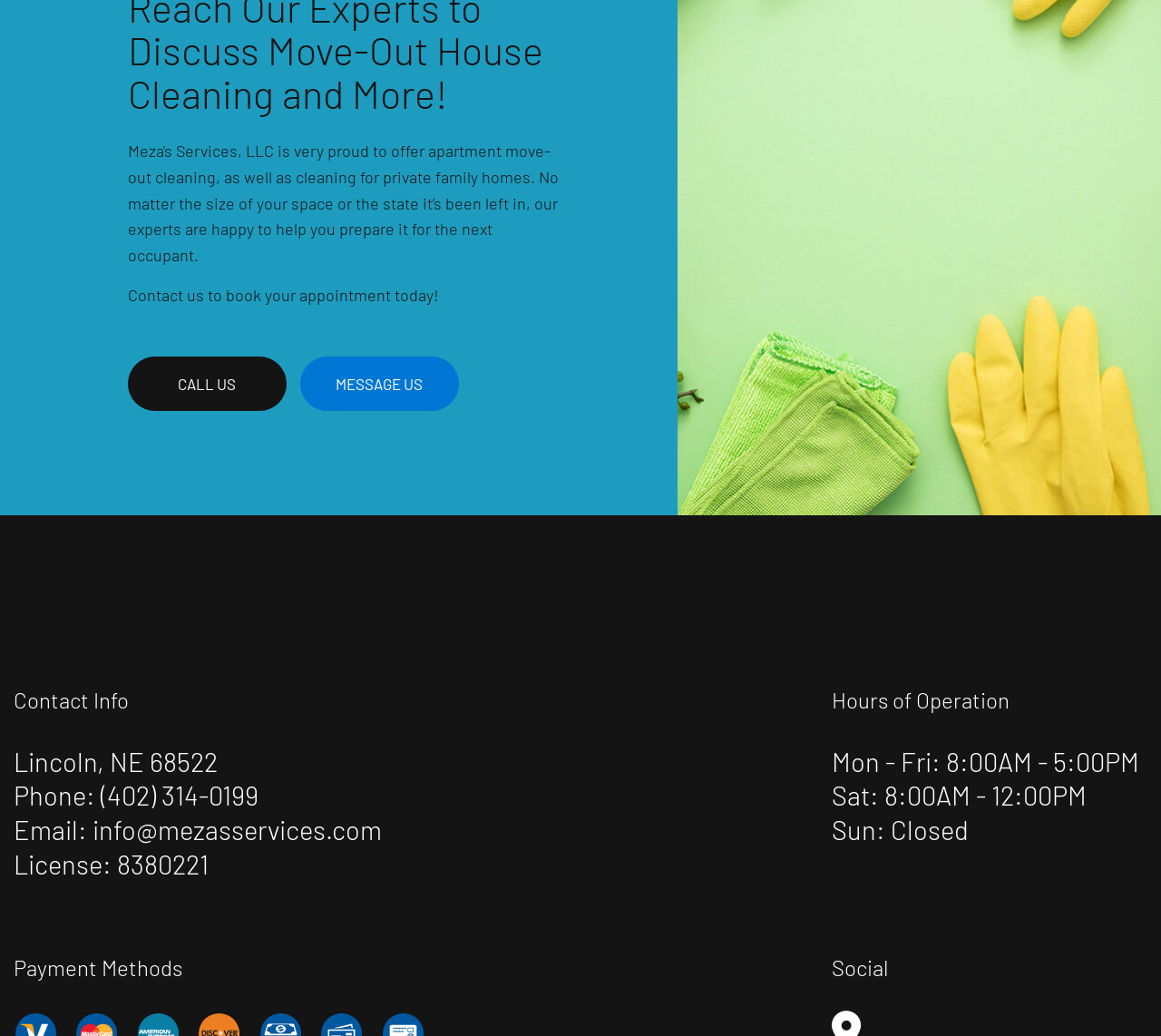Please give a one-word or short phrase response to the following question: 
What is the license number?

8380221